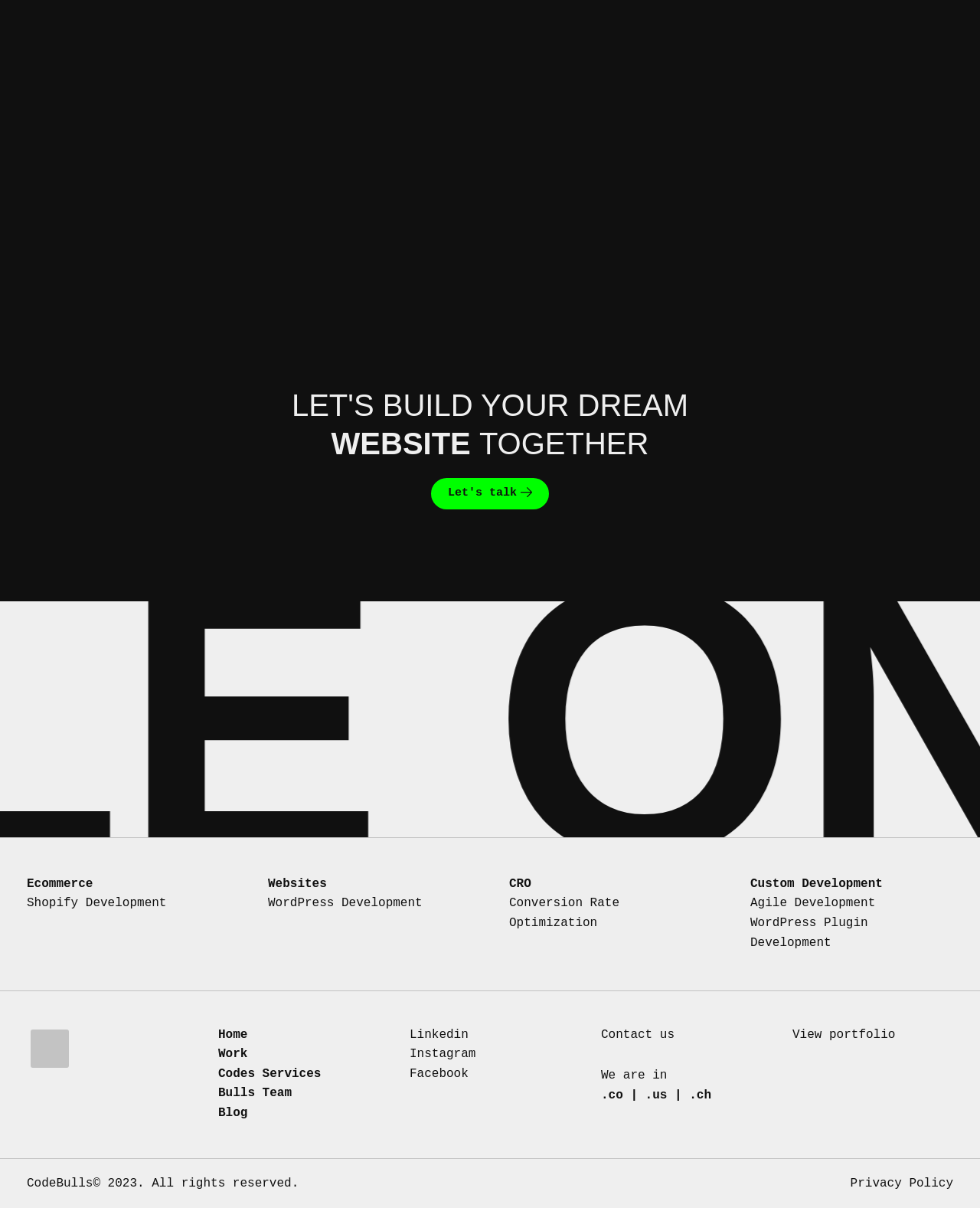How many footer widgets are there?
Answer the question in a detailed and comprehensive manner.

There are 4 footer widgets located at the bottom of the page, each with a navigation menu and links. They are identified as 'Footer Widget 2', 'Footer Widget 3', 'Footer Widget 4', and an unnamed footer widget.